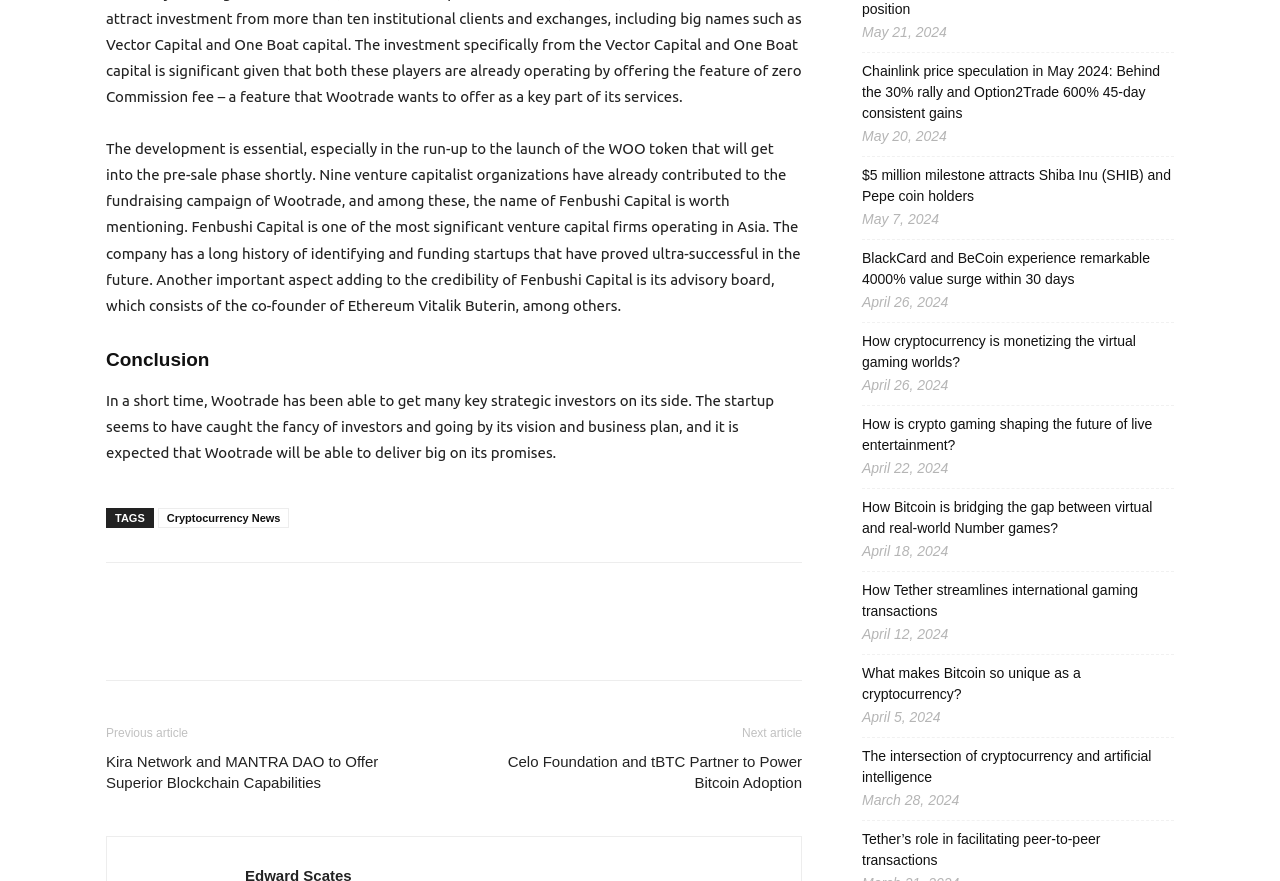Find the bounding box coordinates of the element to click in order to complete the given instruction: "Click on the 'Cryptocurrency News' link."

[0.123, 0.577, 0.226, 0.599]